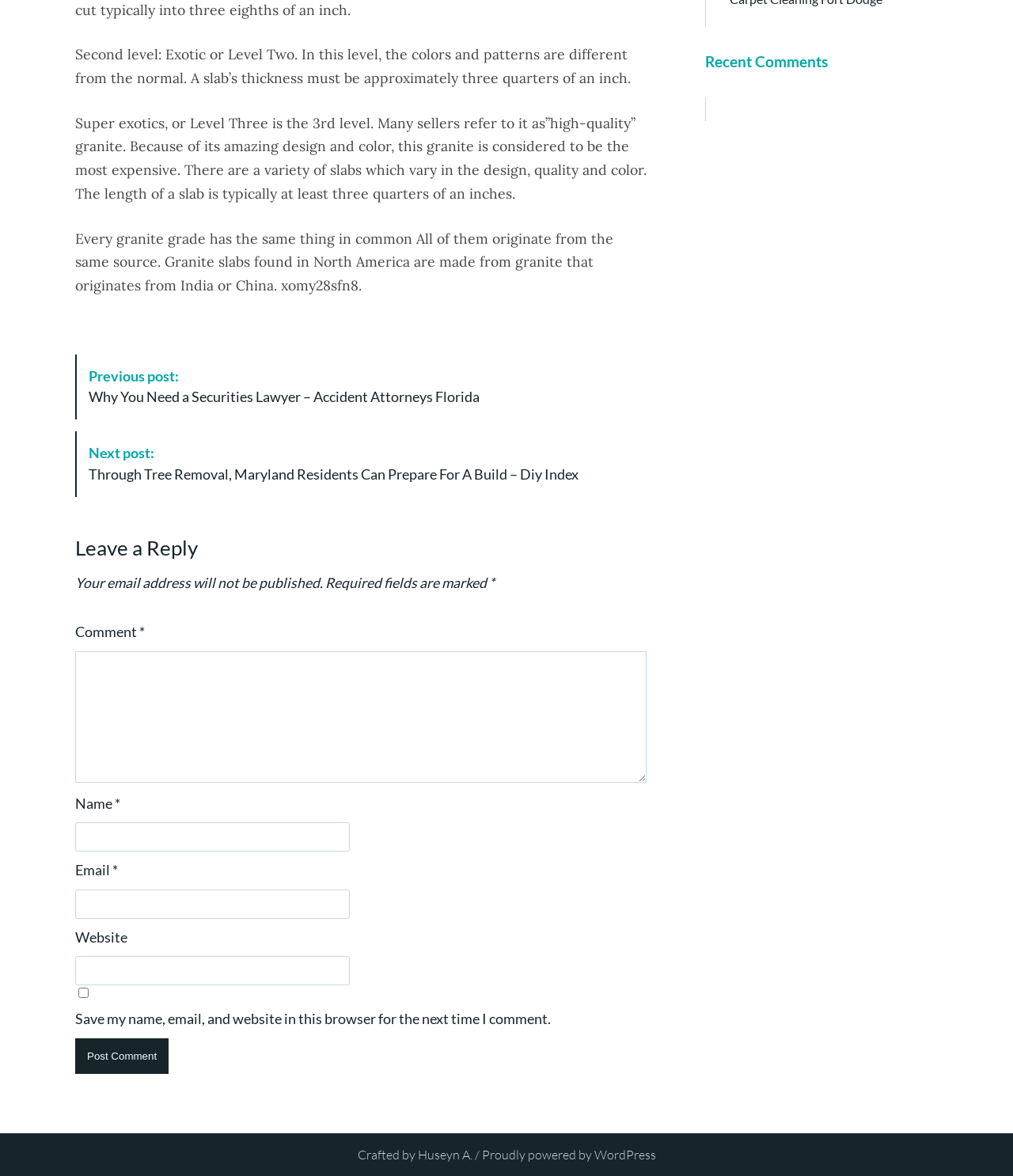Find the bounding box coordinates for the HTML element described in this sentence: "name="submit" value="Post Comment"". Provide the coordinates as four float numbers between 0 and 1, in the format [left, top, right, bottom].

[0.074, 0.883, 0.167, 0.913]